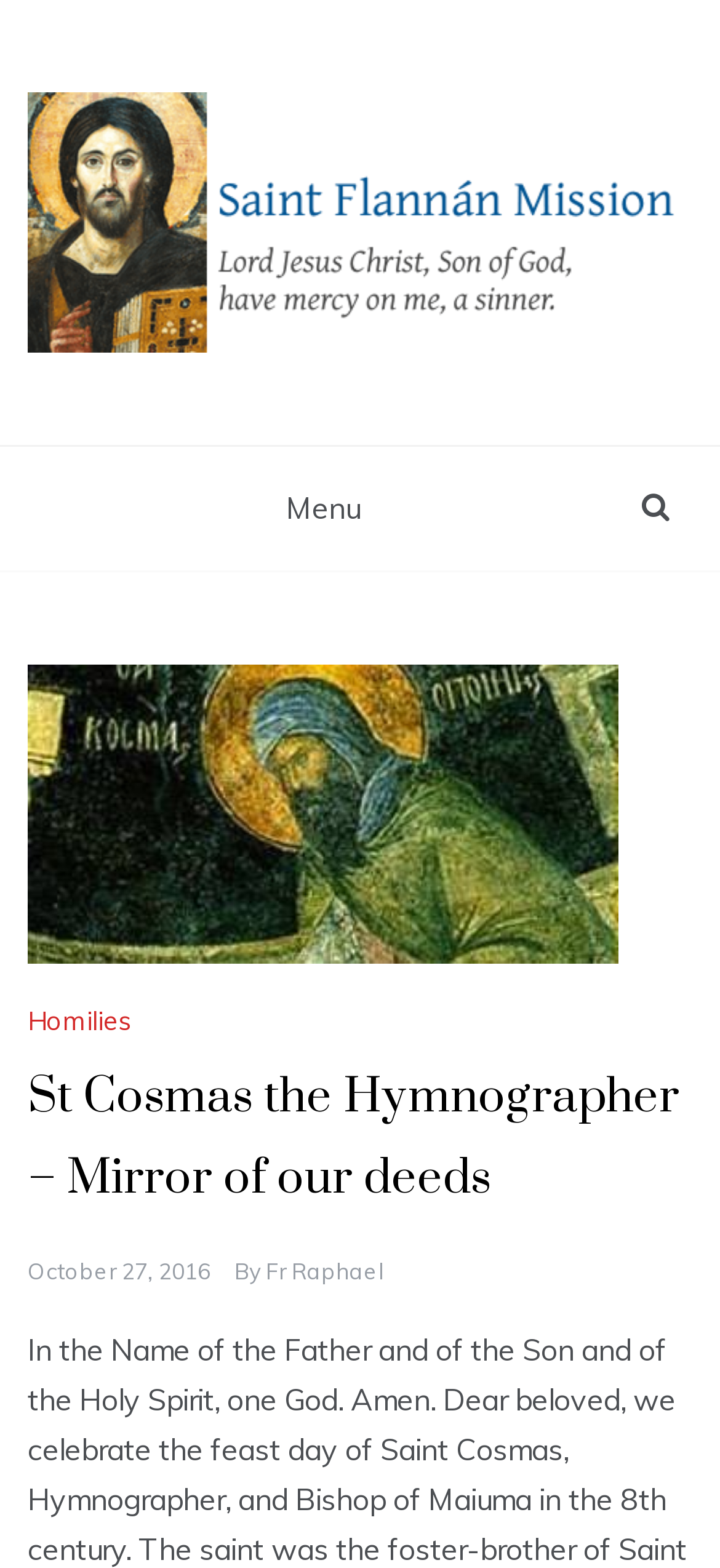Please provide a comprehensive response to the question based on the details in the image: Who is the author of the article?

The link 'Fr Raphael' is located near the time 'October 27, 2016', which suggests that Fr Raphael is the author of the article.